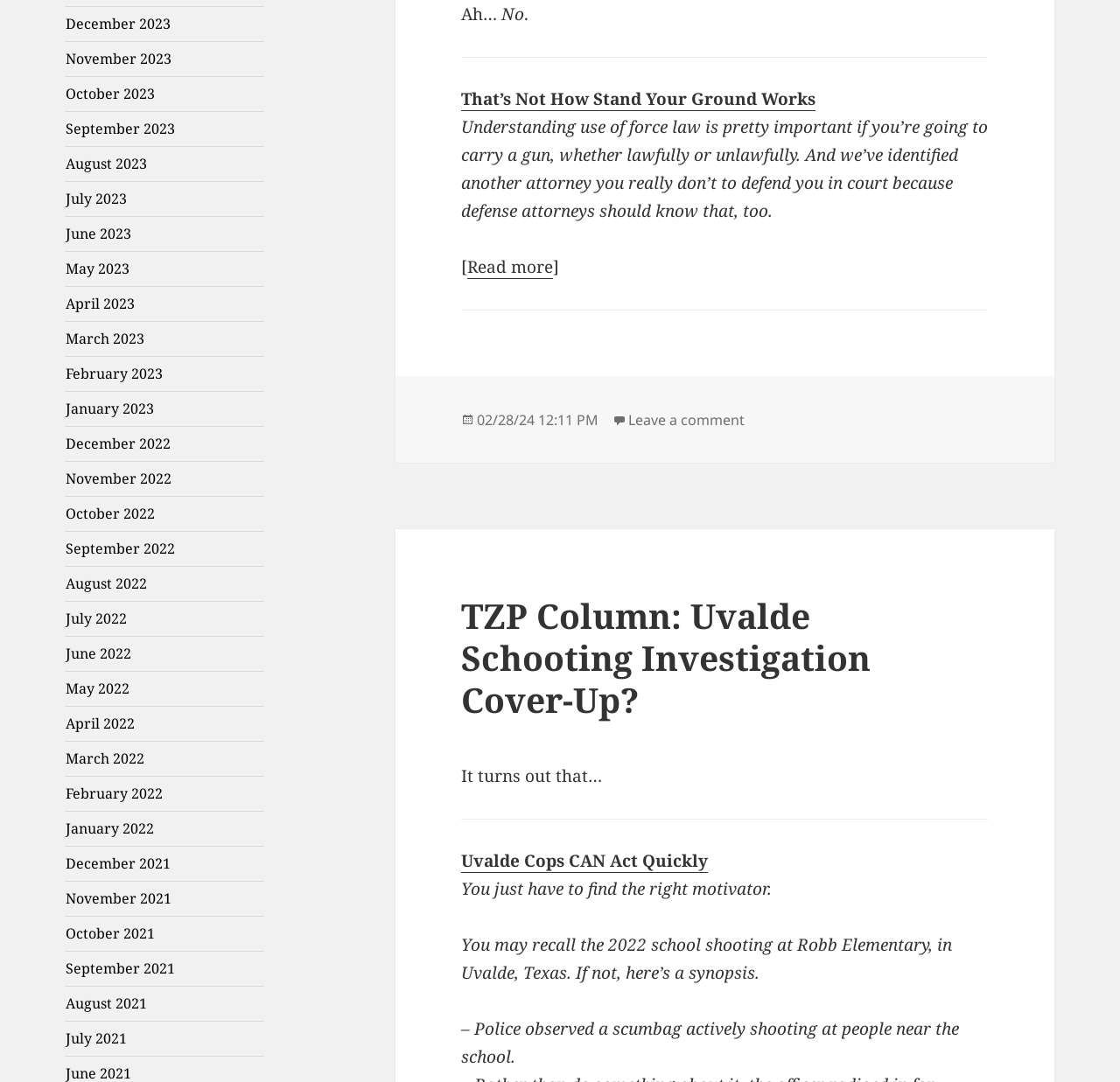What is the earliest month listed?
Please give a detailed answer to the question using the information shown in the image.

I looked at the list of links at the top of the webpage and found the earliest month listed, which is December 2021.